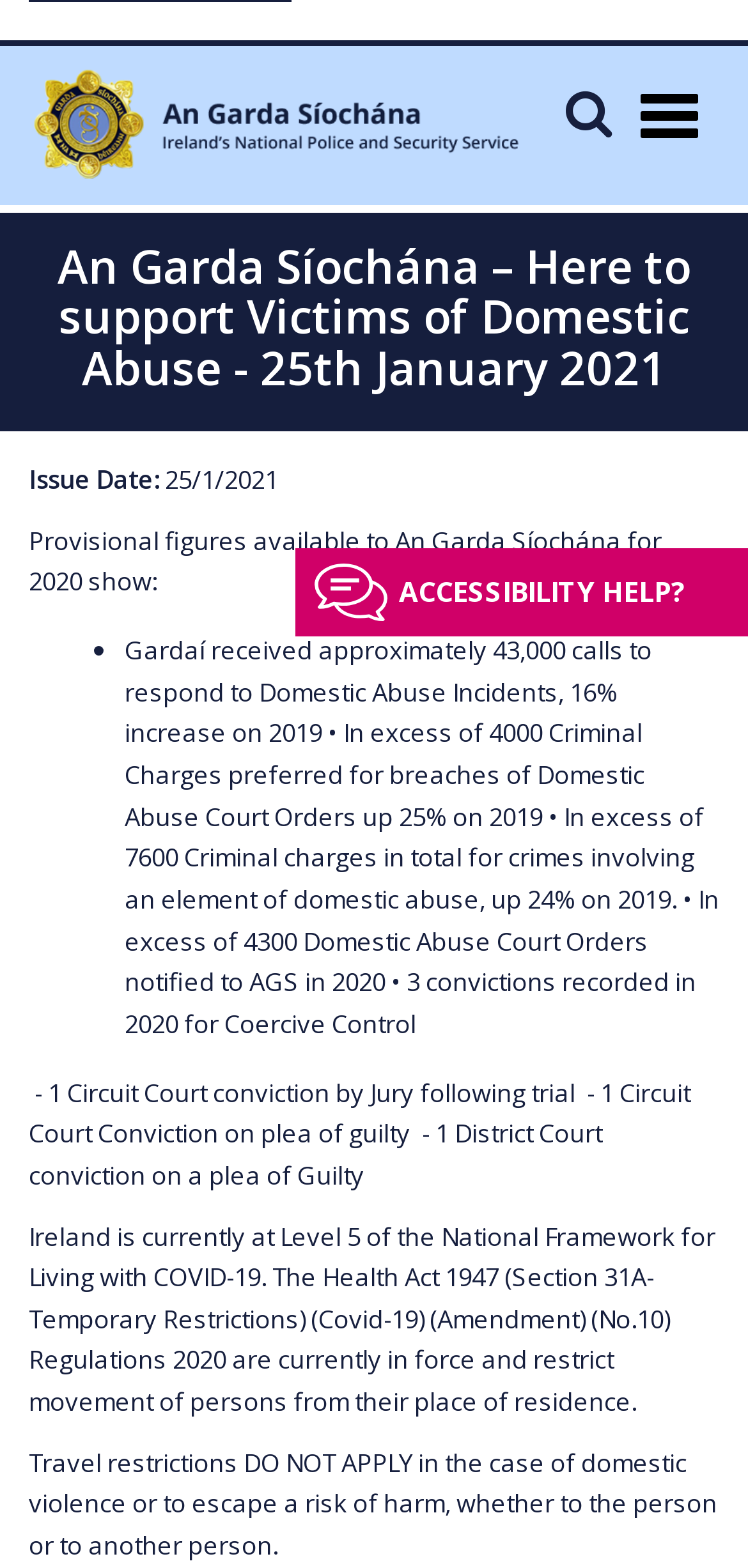Determine the bounding box coordinates for the UI element described. Format the coordinates as (top-left x, top-left y, bottom-right x, bottom-right y) and ensure all values are between 0 and 1. Element description: Accessibility help?

[0.394, 0.349, 1.0, 0.406]